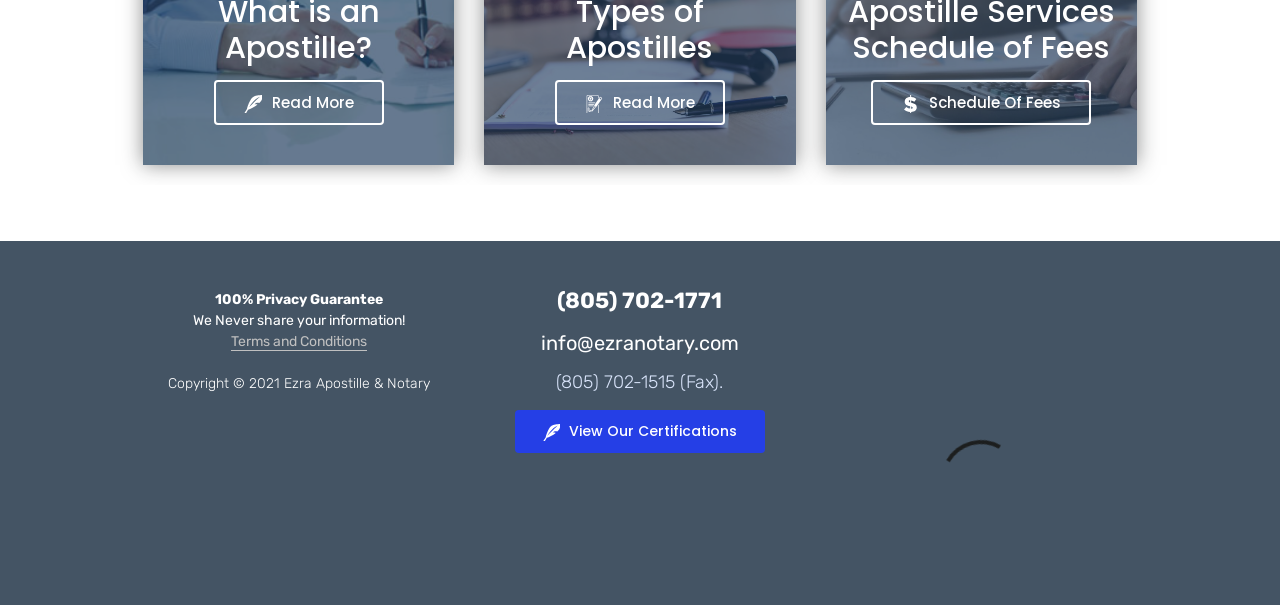Use a single word or phrase to answer this question: 
What is the guarantee provided by the company?

100% Privacy Guarantee